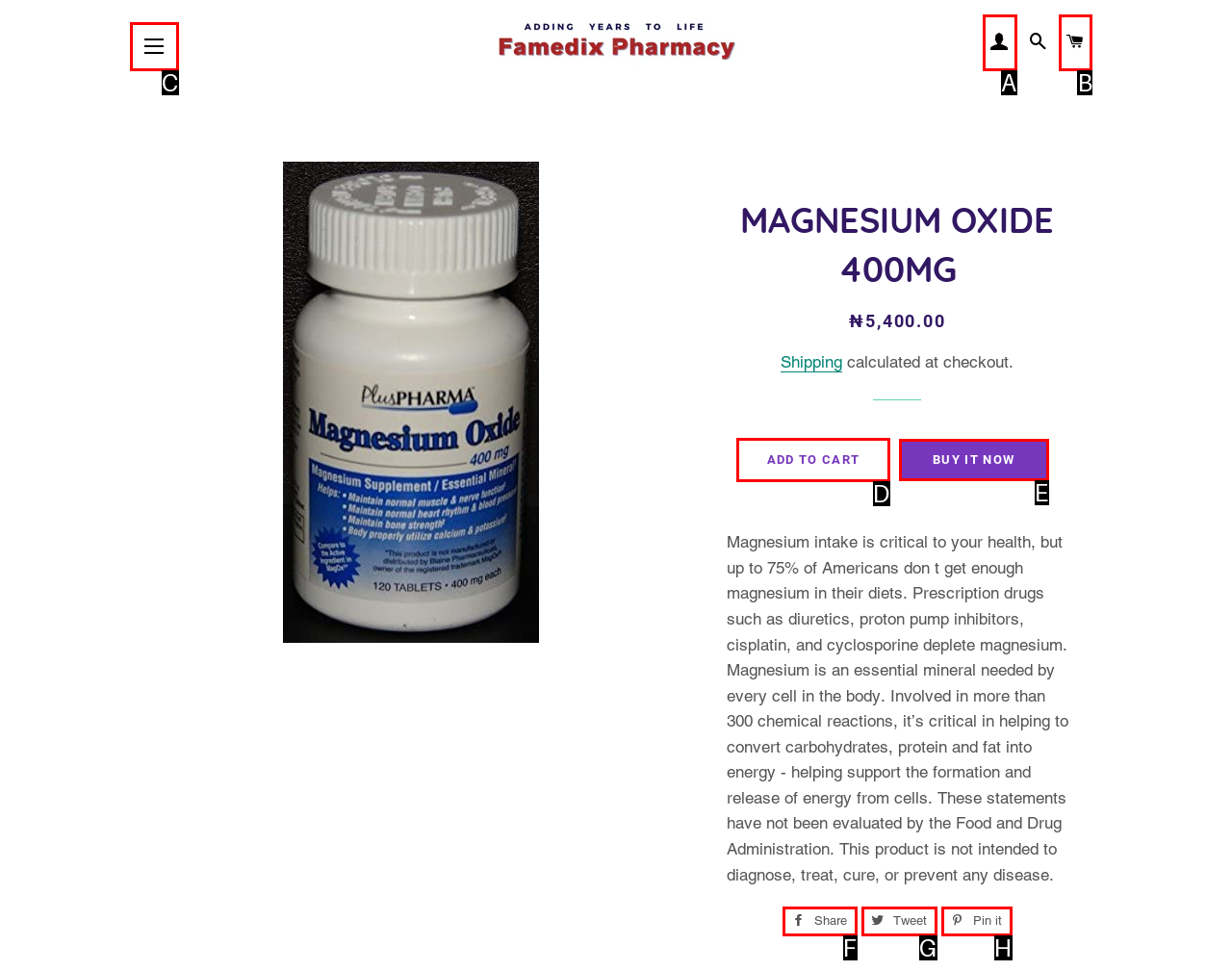Select the appropriate bounding box to fulfill the task: Buy the magnesium oxide now Respond with the corresponding letter from the choices provided.

E